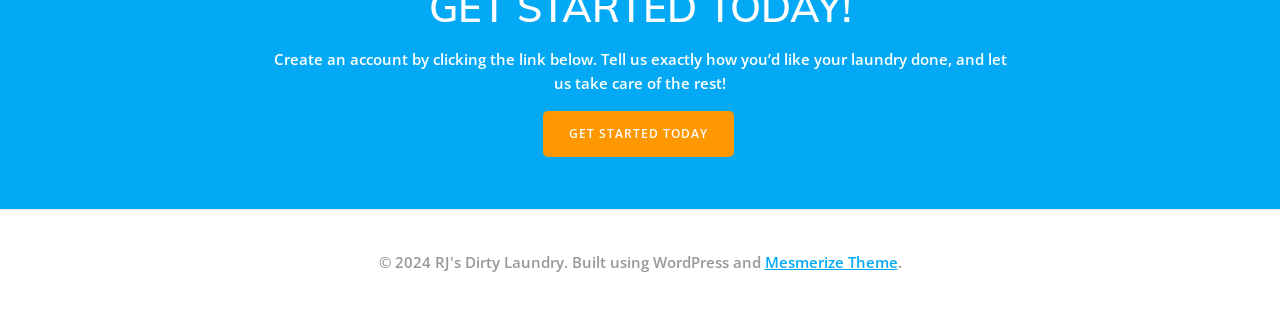Mark the bounding box of the element that matches the following description: "Mesmerize Theme".

[0.597, 0.802, 0.701, 0.866]